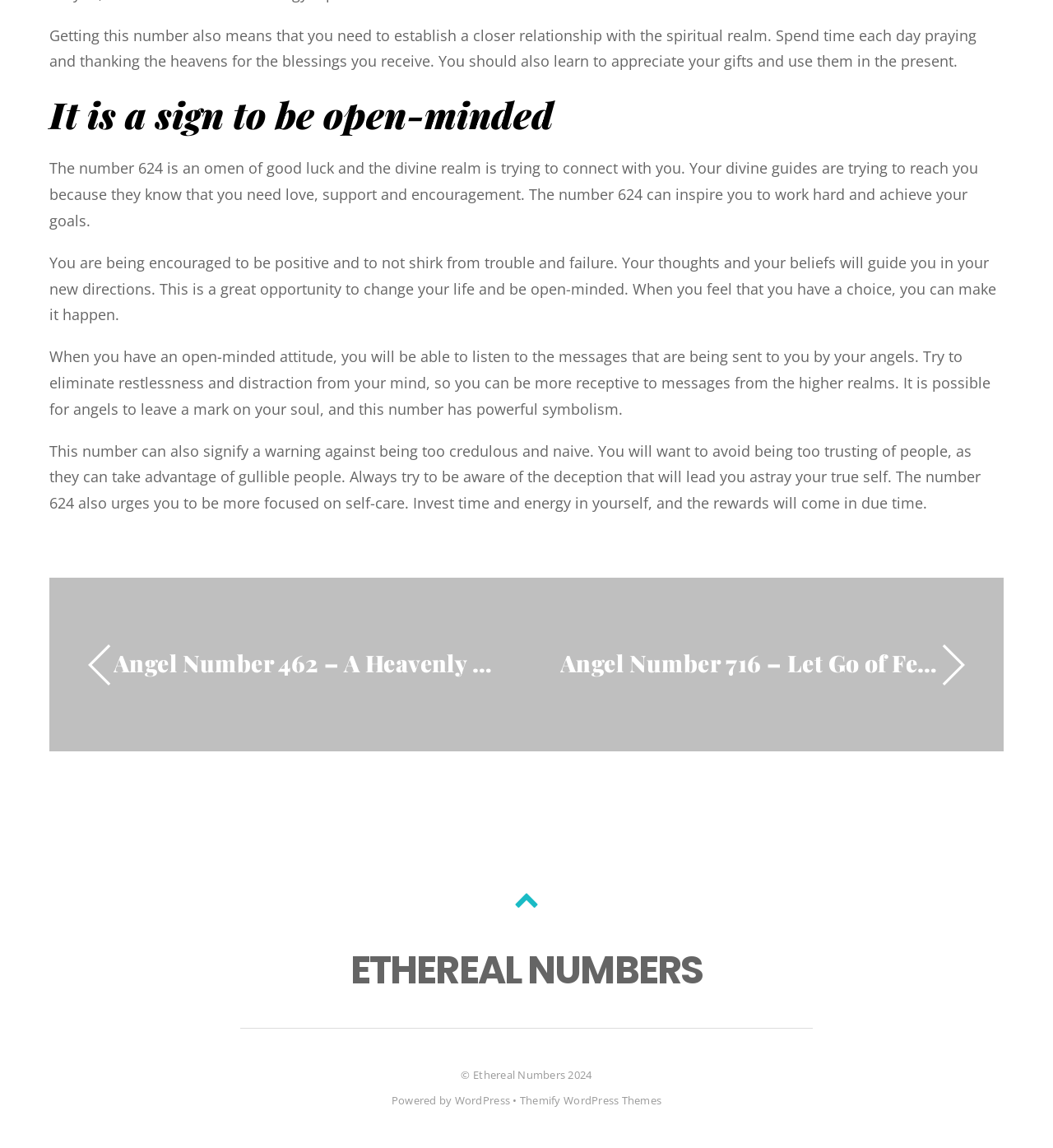Using the element description Back to top, predict the bounding box coordinates for the UI element. Provide the coordinates in (top-left x, top-left y, bottom-right x, bottom-right y) format with values ranging from 0 to 1.

[0.488, 0.772, 0.512, 0.8]